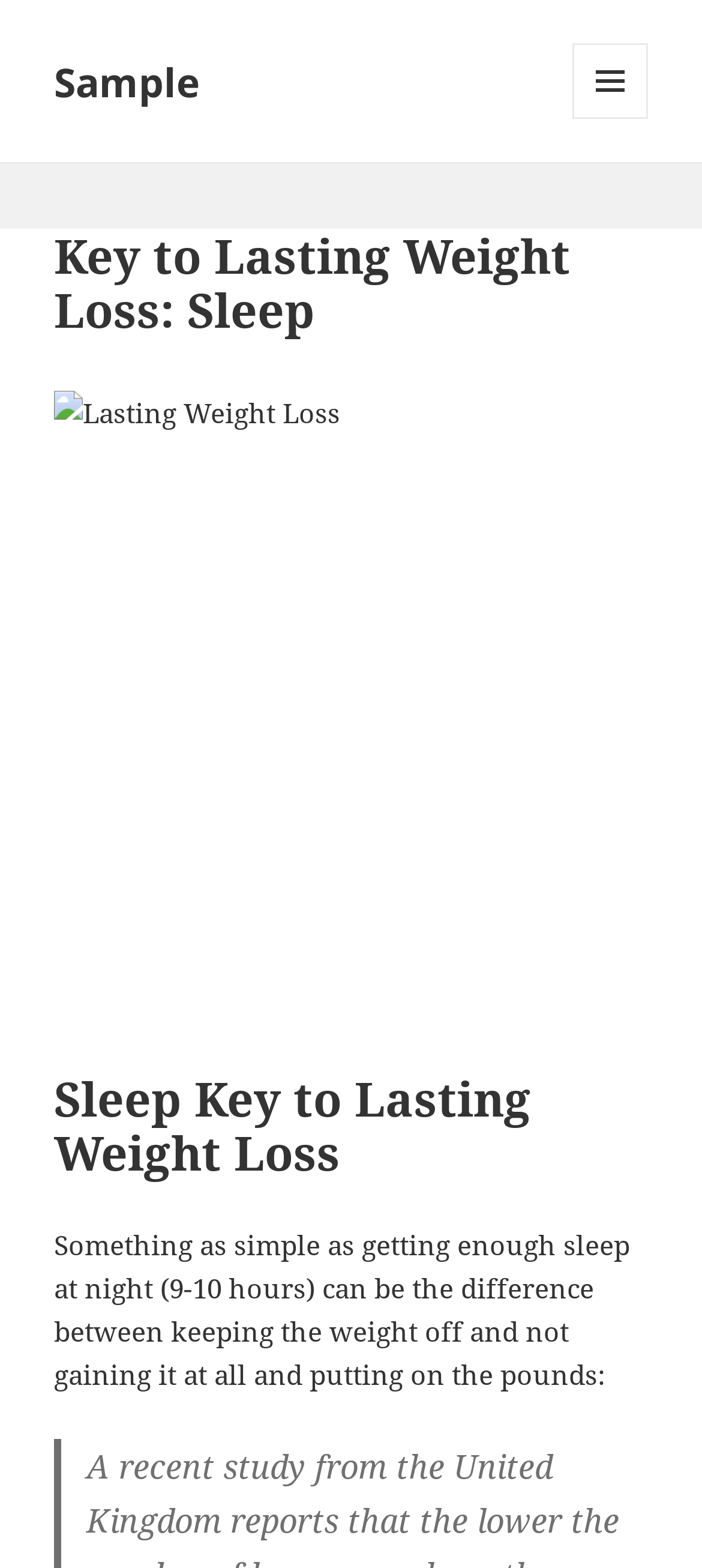Produce a meticulous description of the webpage.

The webpage is about the importance of sleep in achieving lasting weight loss. At the top left, there is a link labeled "Sample". To the right of this link, a button with a menu icon is located, which expands to reveal secondary controls. 

Below the button, a header section spans the entire width of the page, containing a heading that reads "Key to Lasting Weight Loss: Sleep". 

Underneath the header, a large image related to lasting weight loss takes up most of the page's width. 

Below the image, another heading appears, stating "Sleep Key to Lasting Weight Loss". 

Finally, a block of text follows, explaining that getting enough sleep, specifically 9-10 hours, is crucial in maintaining weight loss and preventing weight gain.